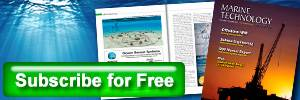Please answer the following question using a single word or phrase: 
What is the main topic of the magazine?

marine technology